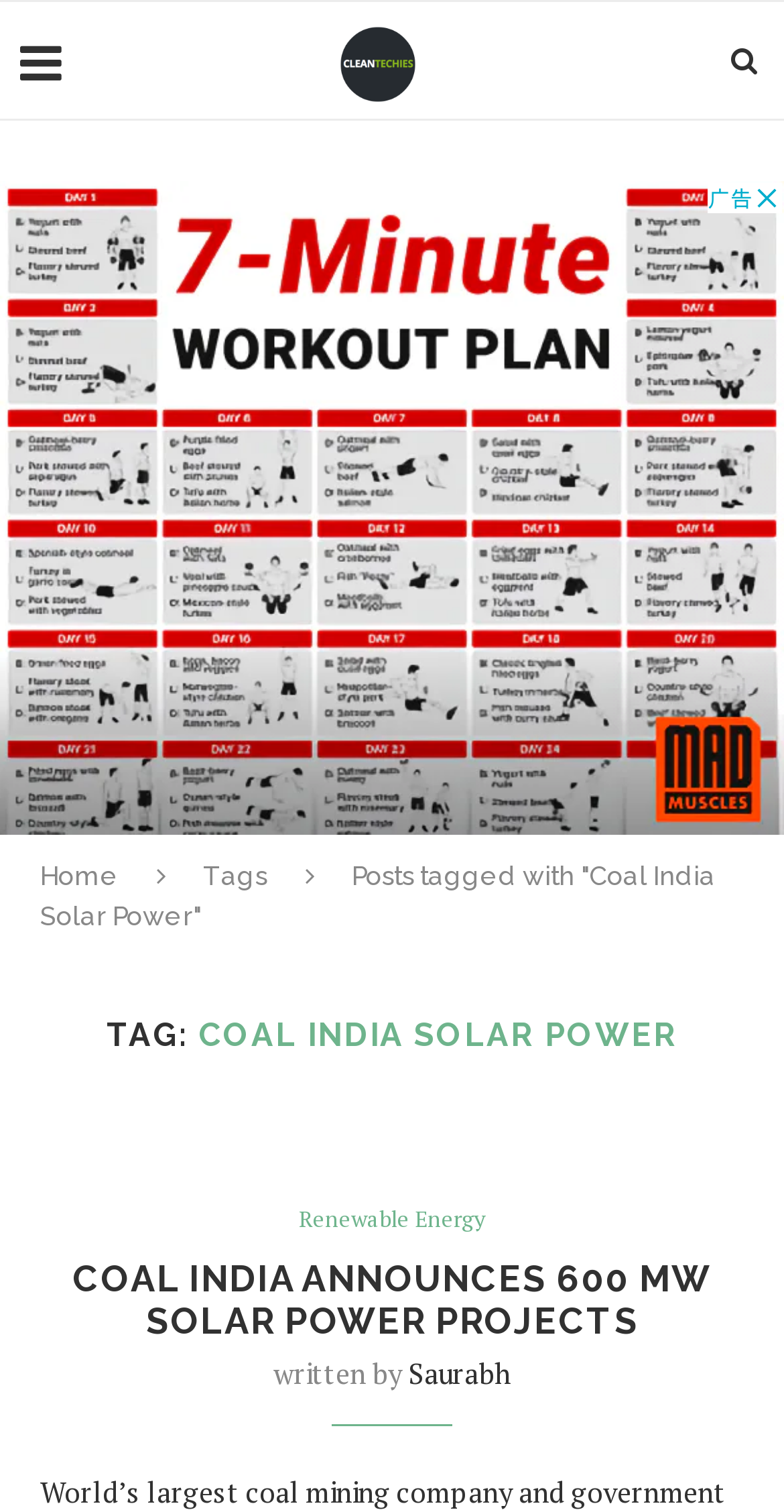What is the title of the first link?
Answer with a single word or short phrase according to what you see in the image.

CleanTechies